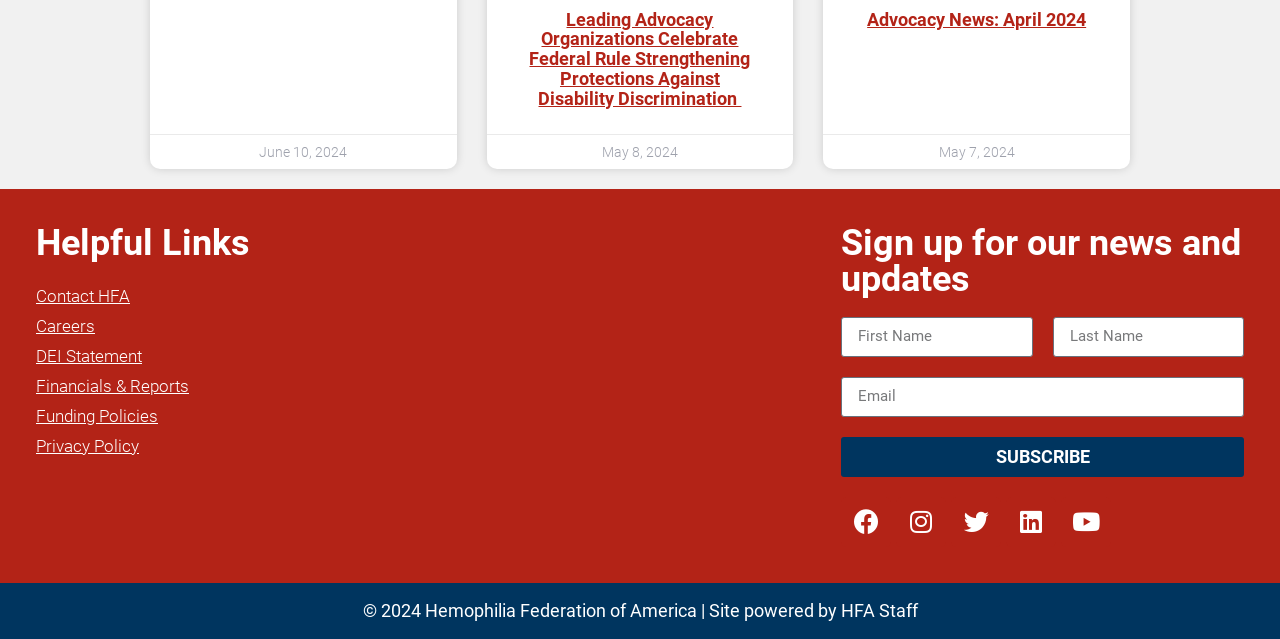Please identify the bounding box coordinates of the element on the webpage that should be clicked to follow this instruction: "Follow on Facebook". The bounding box coordinates should be given as four float numbers between 0 and 1, formatted as [left, top, right, bottom].

[0.657, 0.777, 0.696, 0.855]